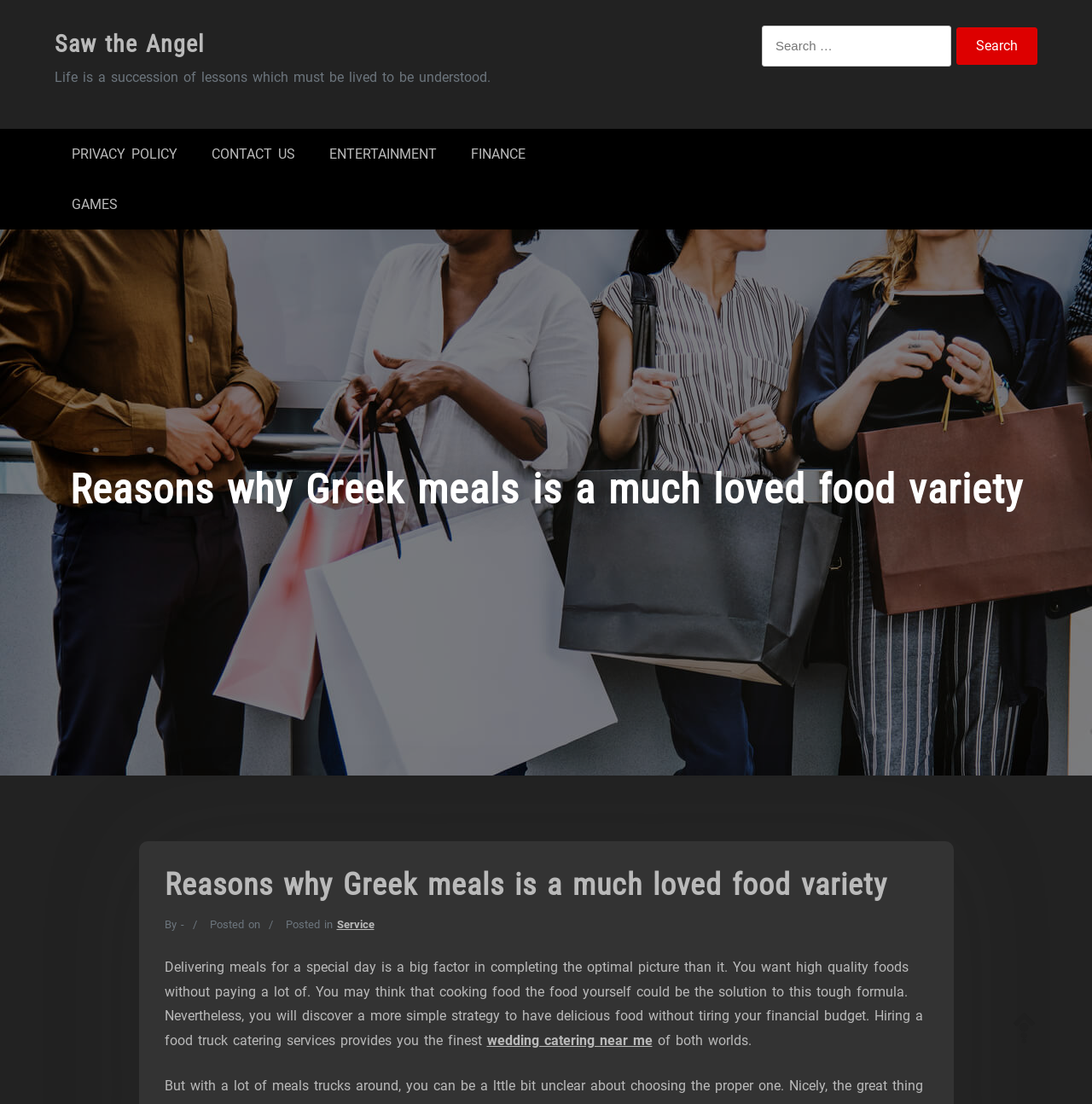Using the provided element description, identify the bounding box coordinates as (top-left x, top-left y, bottom-right x, bottom-right y). Ensure all values are between 0 and 1. Description: Saw the Angel

[0.05, 0.027, 0.187, 0.053]